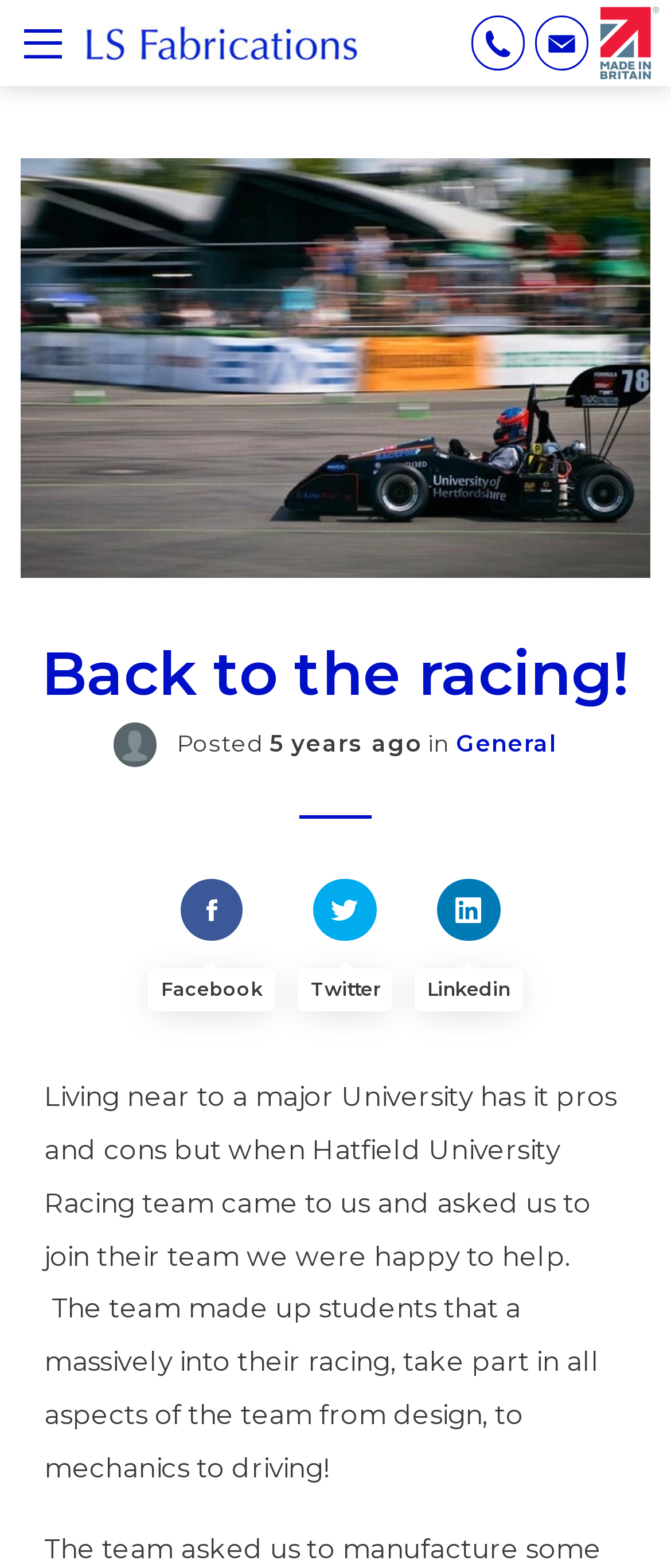Could you highlight the region that needs to be clicked to execute the instruction: "View John Doe's profile"?

[0.17, 0.461, 0.263, 0.489]